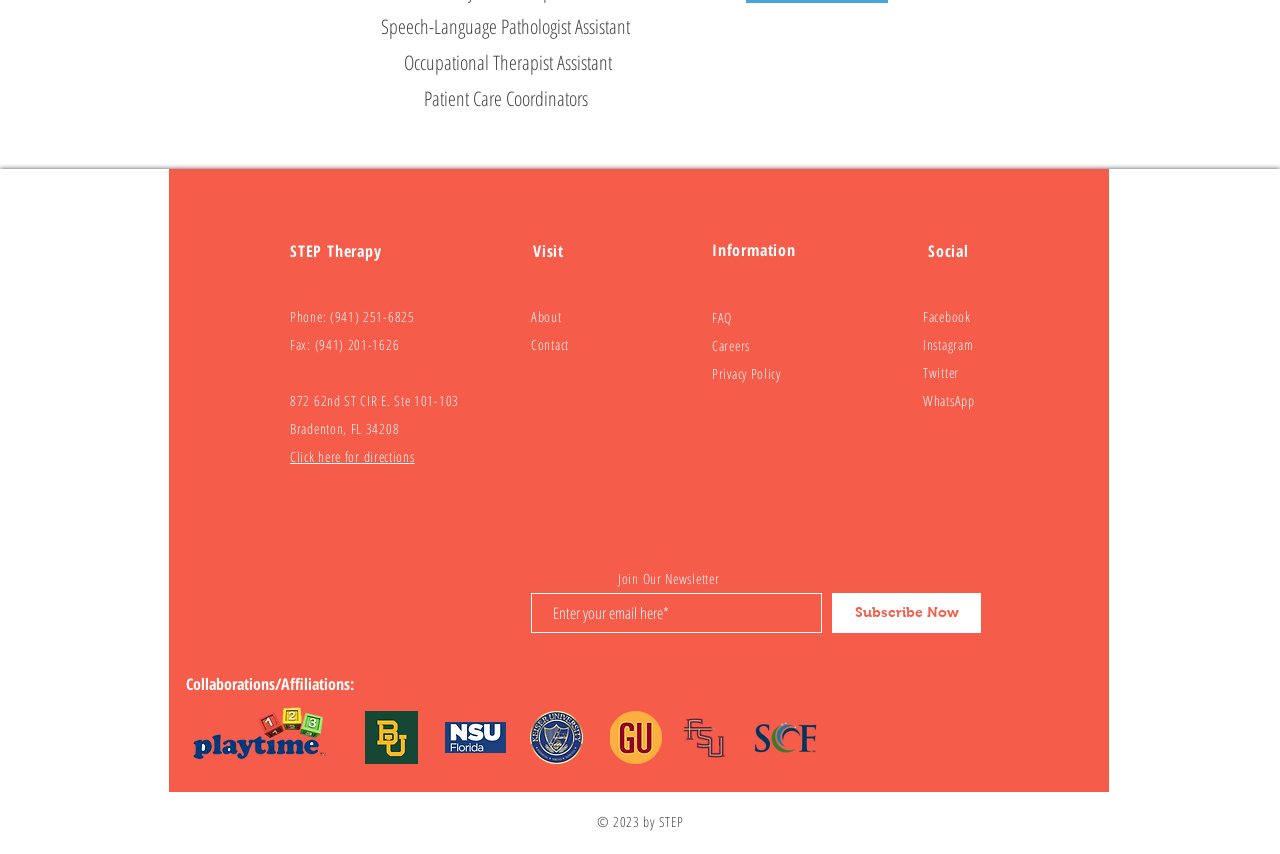Find the bounding box of the UI element described as: "IllumeetXP". The bounding box coordinates should be given as four float values between 0 and 1, i.e., [left, top, right, bottom].

None